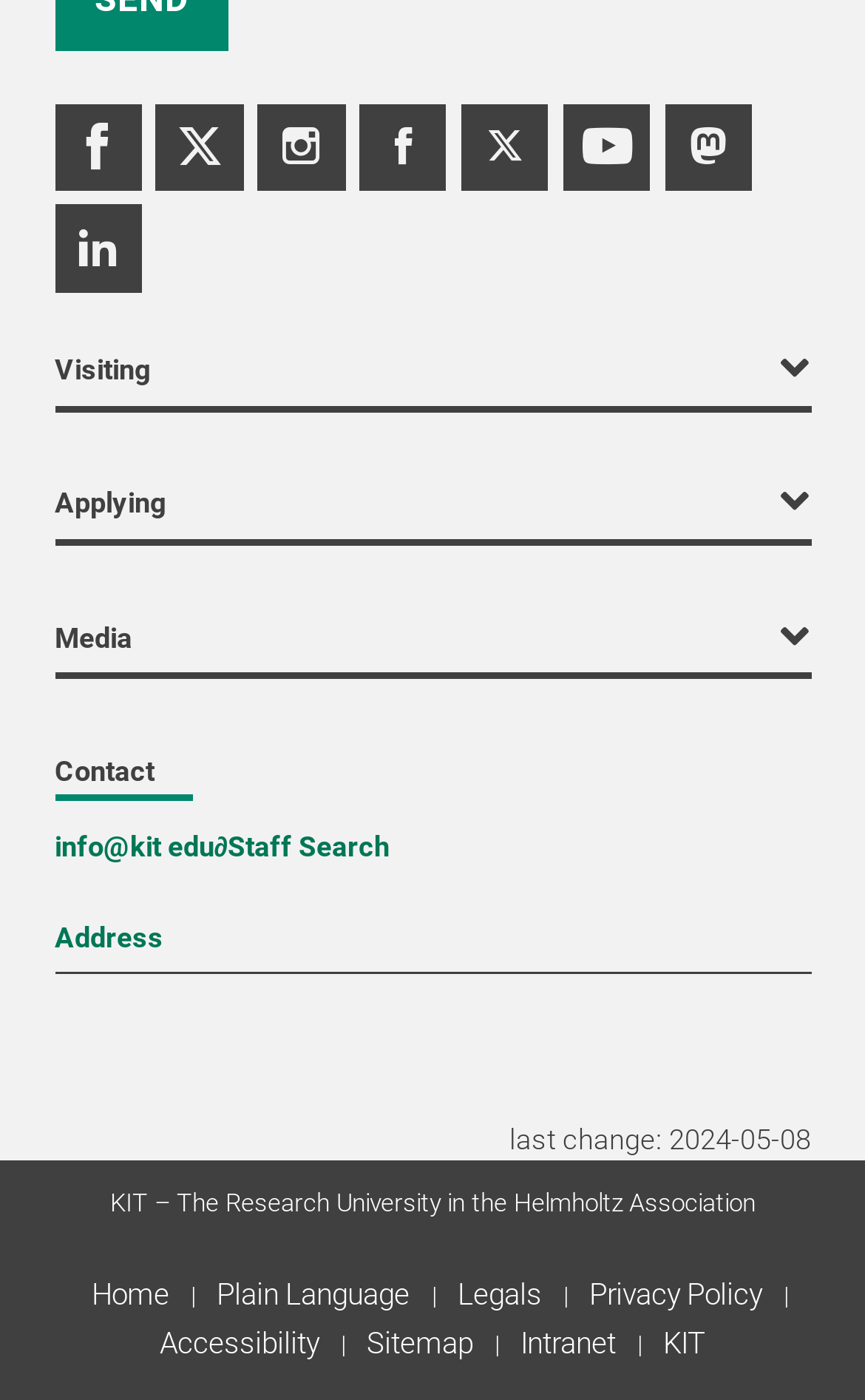What is the purpose of the 'KIT-Shop' link?
Craft a detailed and extensive response to the question.

The purpose of the 'KIT-Shop' link can be inferred as accessing the university shop, as it is listed under the 'Applying' heading and has a shopping bag icon.